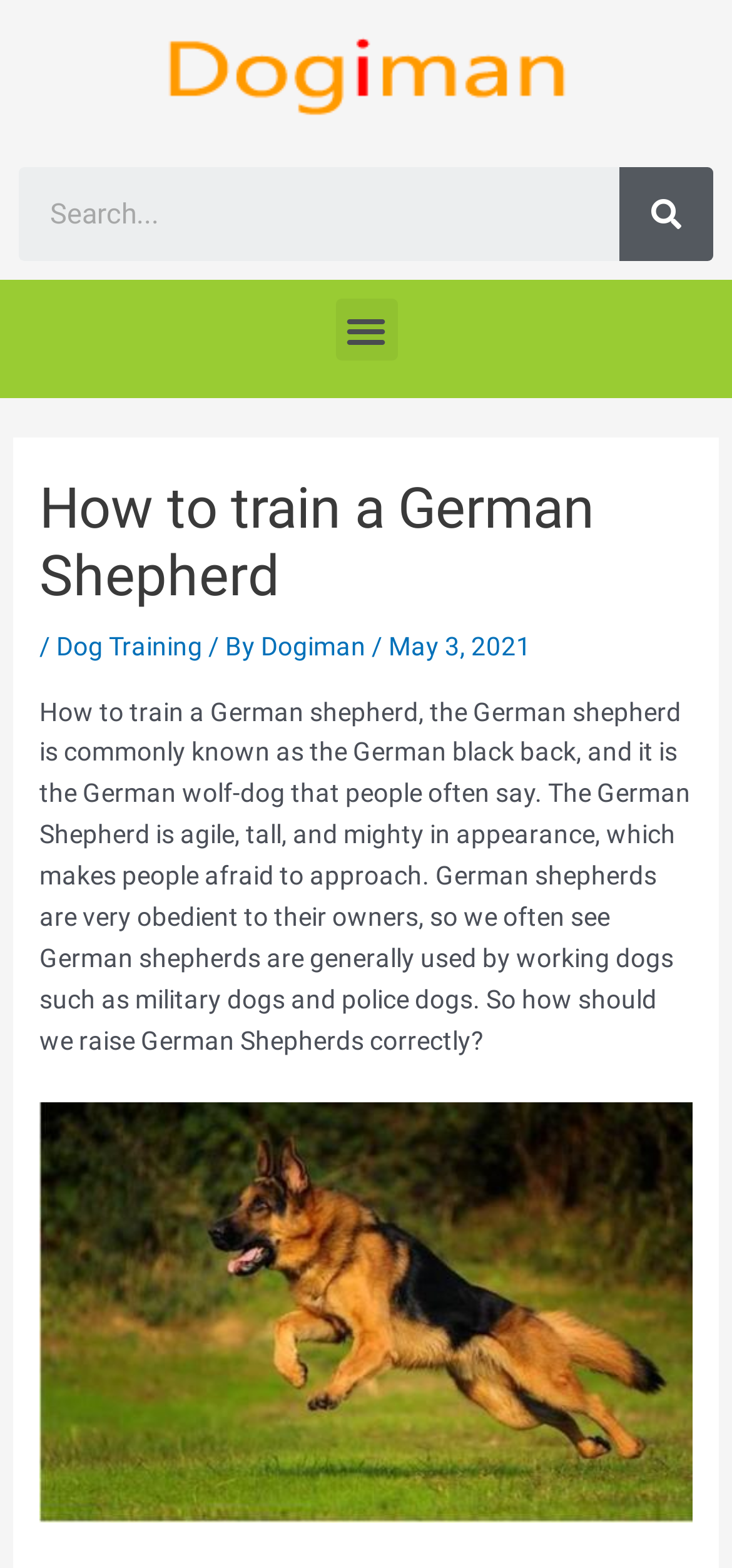Provide a brief response to the question using a single word or phrase: 
What is the date of the article?

May 3, 2021